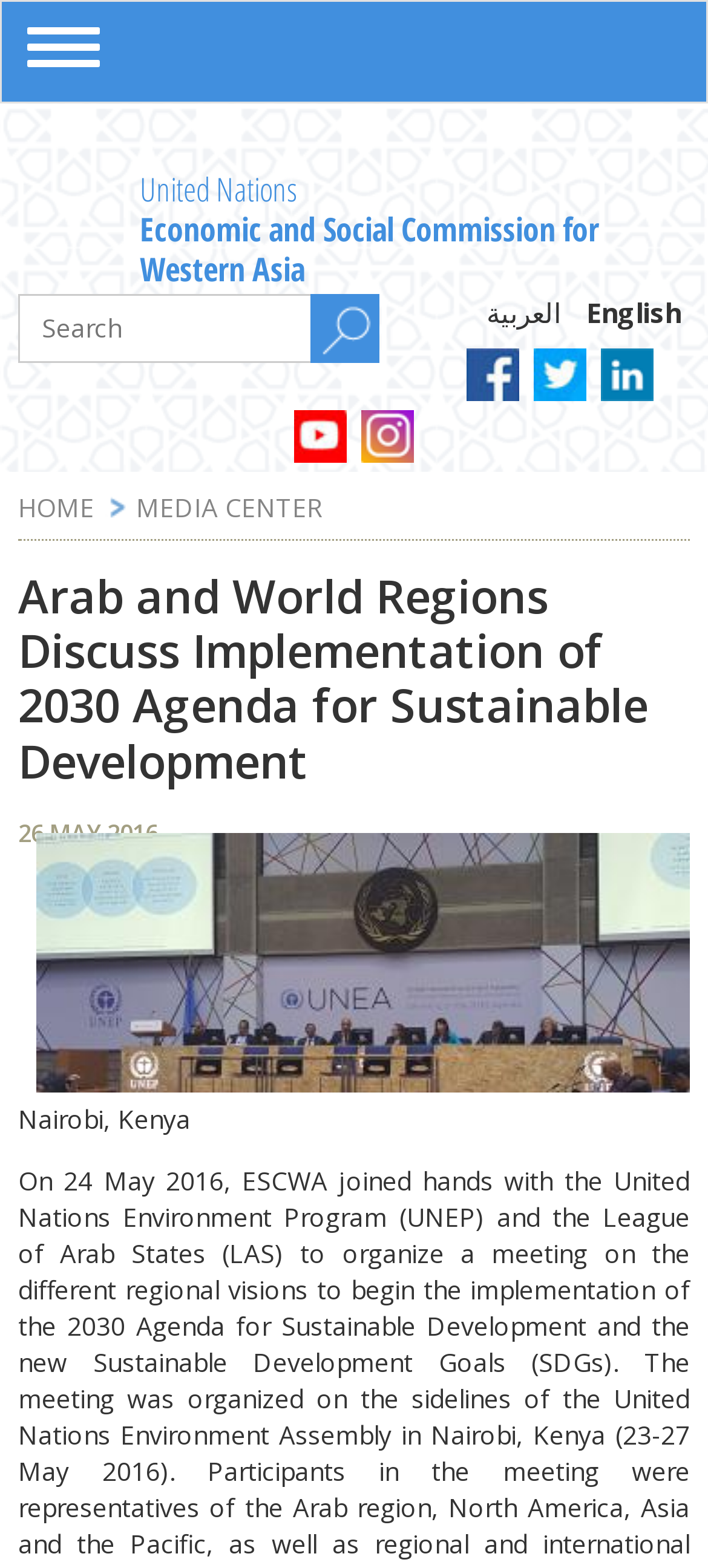Please specify the bounding box coordinates of the clickable section necessary to execute the following command: "Search for something".

[0.026, 0.188, 0.536, 0.231]